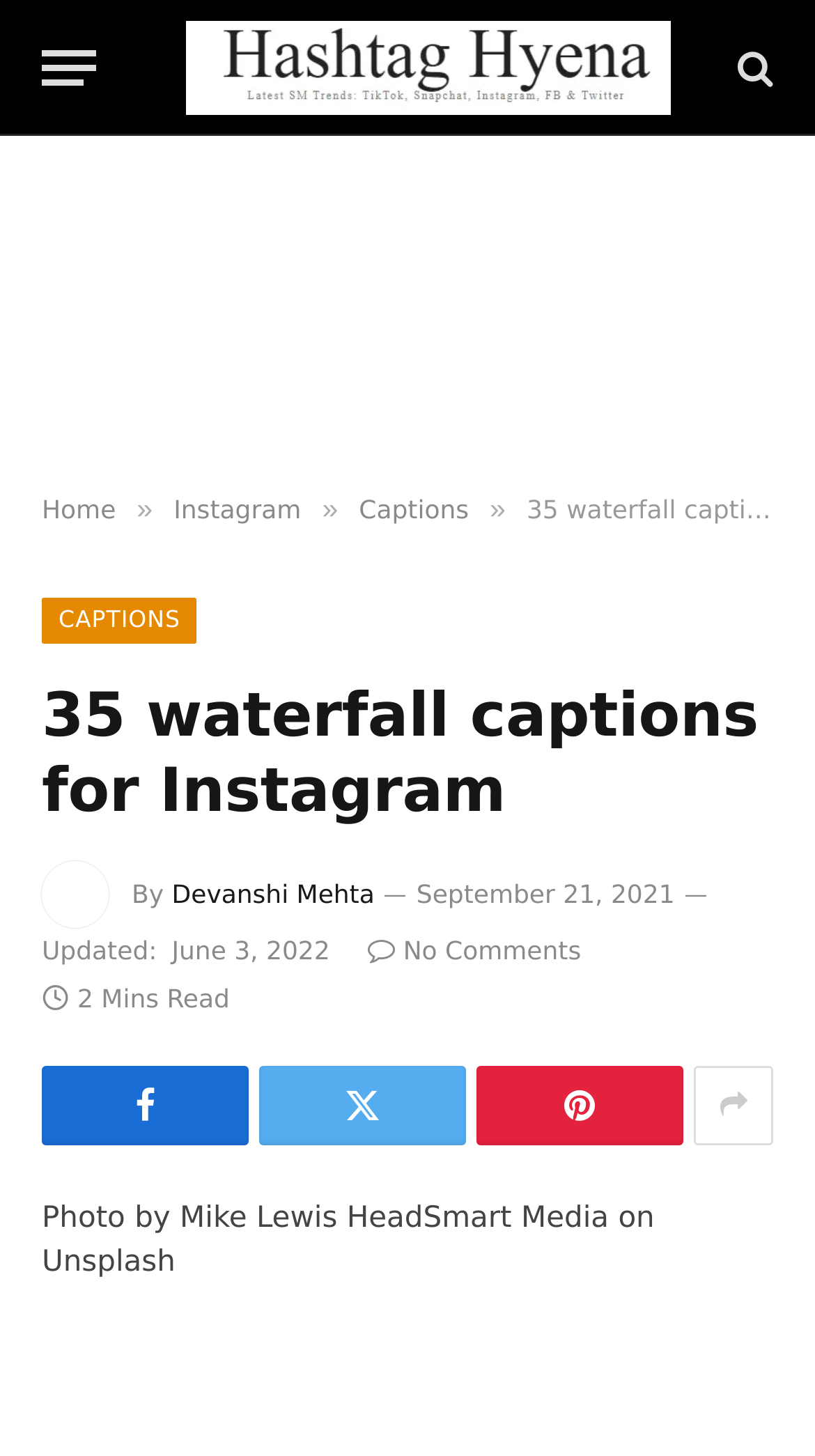Bounding box coordinates are specified in the format (top-left x, top-left y, bottom-right x, bottom-right y). All values are floating point numbers bounded between 0 and 1. Please provide the bounding box coordinate of the region this sentence describes: Captions

[0.44, 0.34, 0.575, 0.36]